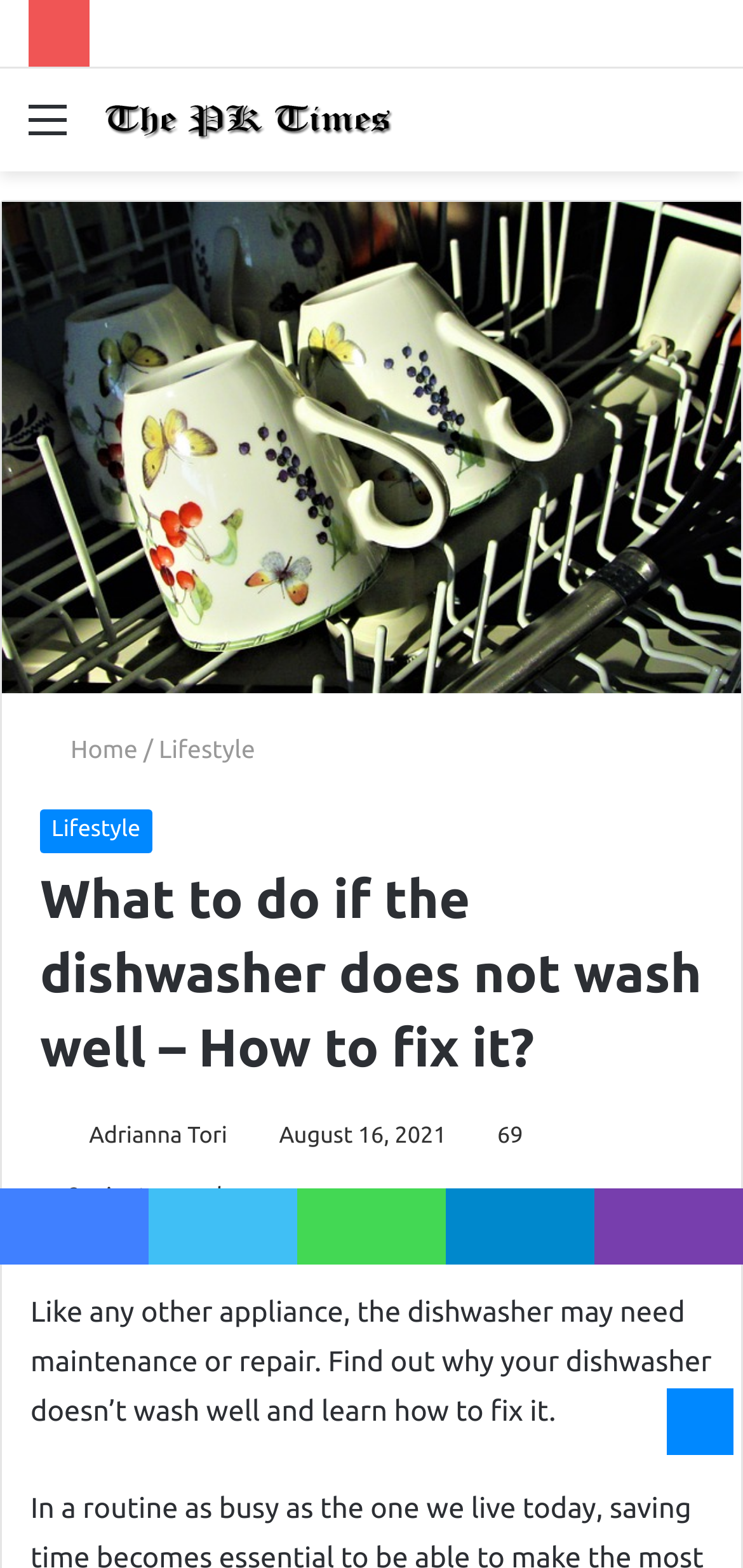Provide the bounding box coordinates for the area that should be clicked to complete the instruction: "Go back to top".

[0.897, 0.885, 0.987, 0.928]